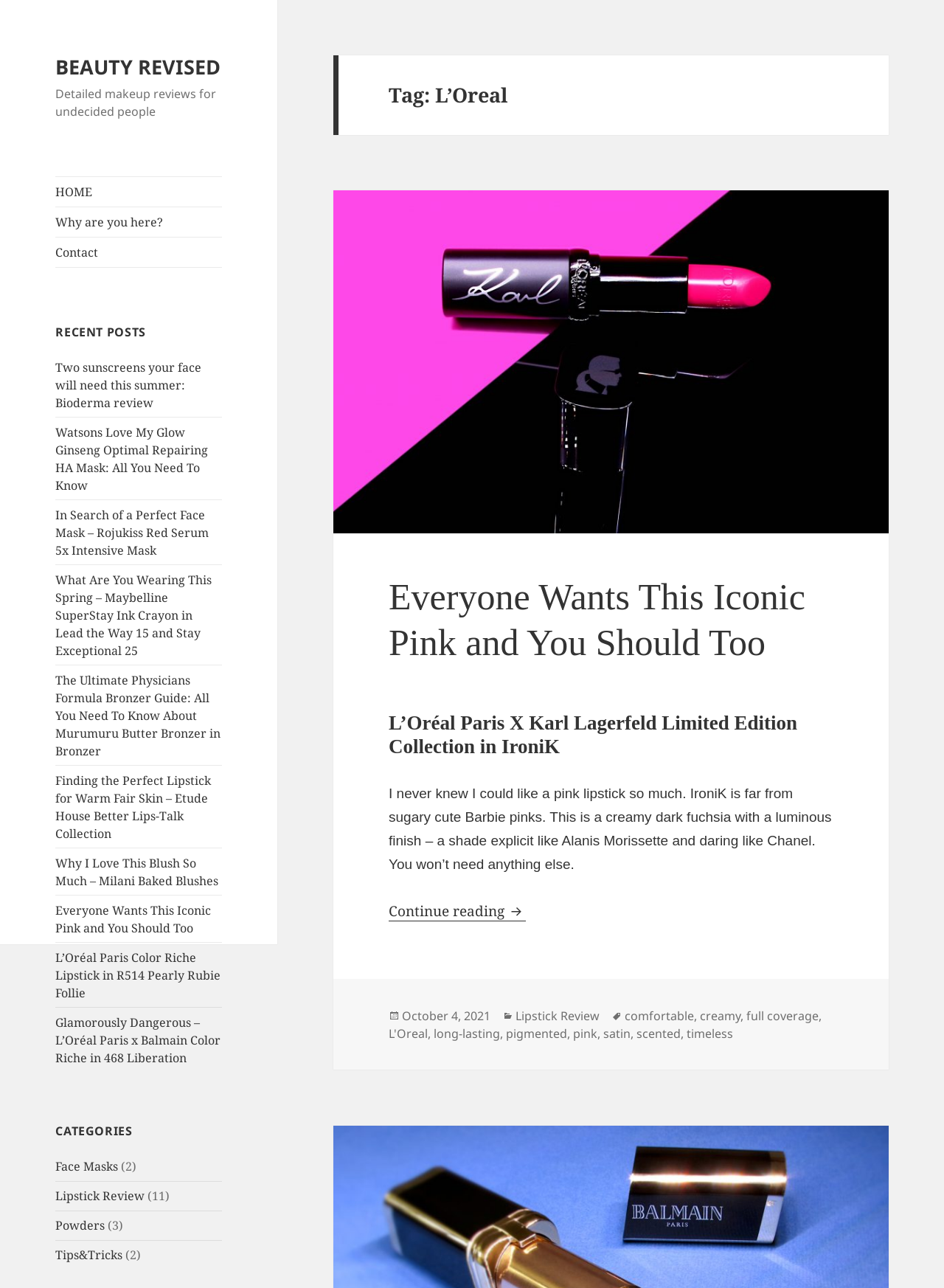How many categories are listed on the webpage?
Answer the question with just one word or phrase using the image.

4